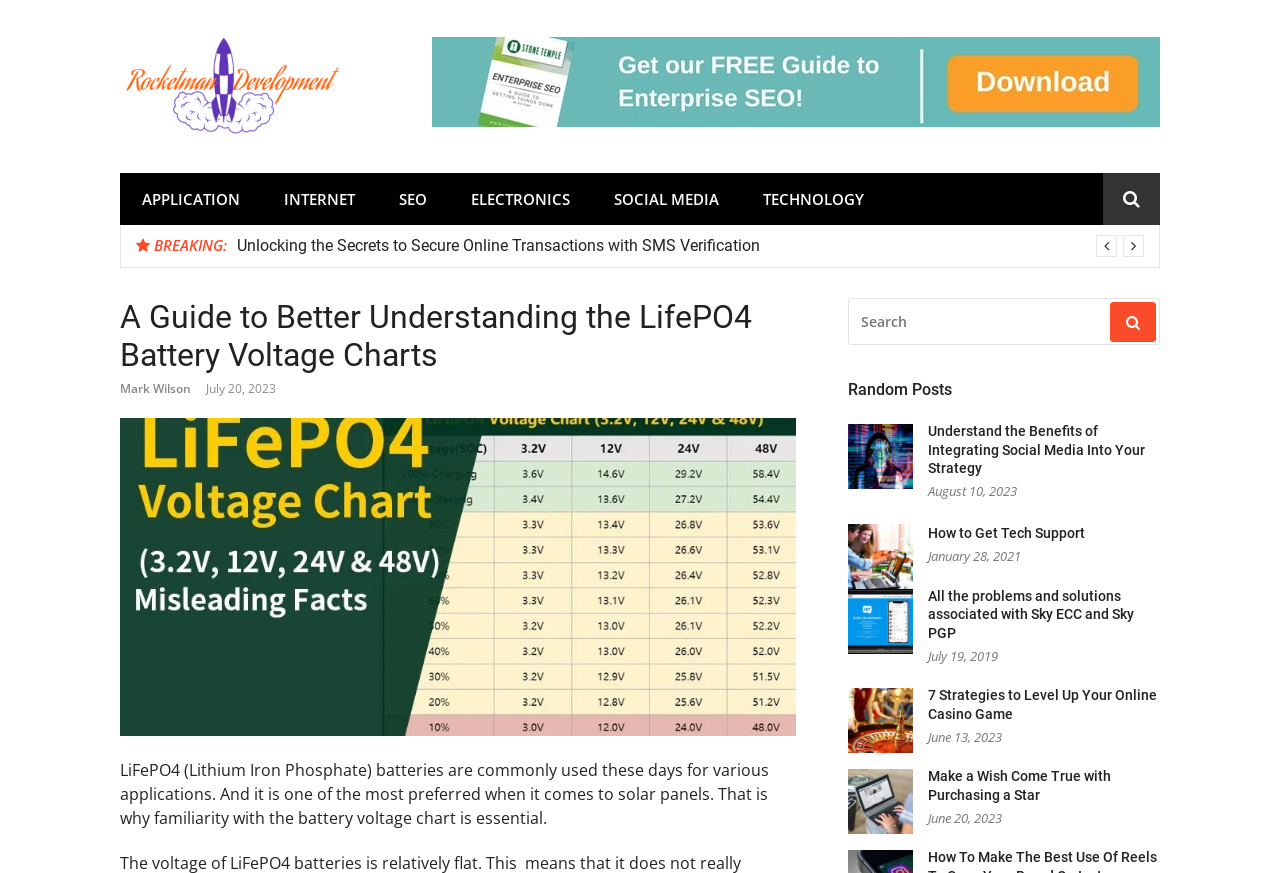Identify the bounding box coordinates of the specific part of the webpage to click to complete this instruction: "check the random post about understanding social media strategy".

[0.725, 0.484, 0.906, 0.547]